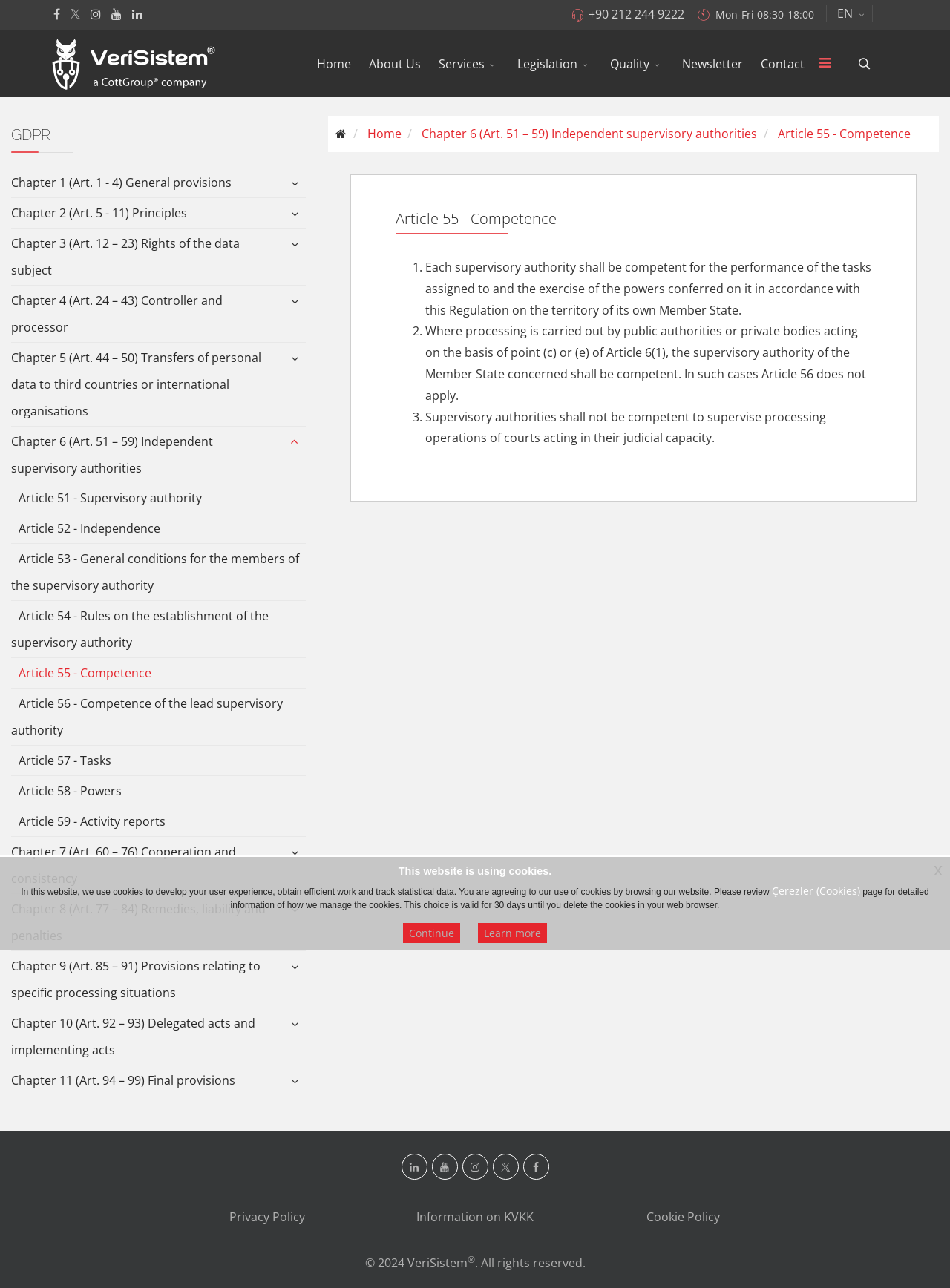What is the relationship between VeriSistem and KVKK?
Can you give a detailed and elaborate answer to the question?

The webpage has a link to 'KVKK - GDPR Consultancy & Compliance Services | VeriSistem', which suggests that VeriSistem provides consultancy and compliance services related to KVKK. KVKK likely stands for a Turkish law or regulation, and VeriSistem appears to be a company that helps organizations comply with it.